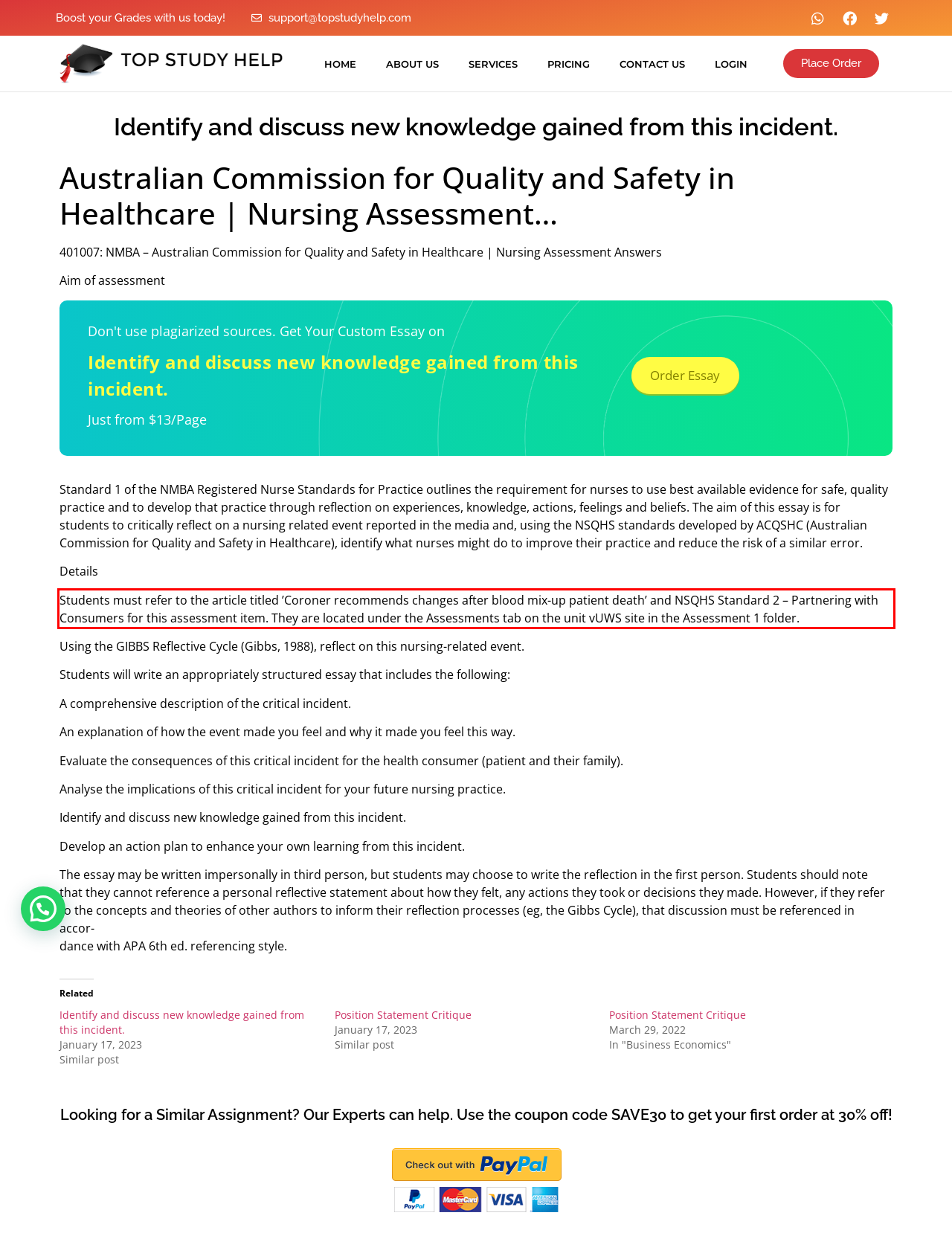You are given a screenshot showing a webpage with a red bounding box. Perform OCR to capture the text within the red bounding box.

Students must refer to the article titled ’Coroner recommends changes after blood mix-up patient death’ and NSQHS Standard 2 – Partnering with Consumers for this assessment item. They are located under the Assessments tab on the unit vUWS site in the Assessment 1 folder.